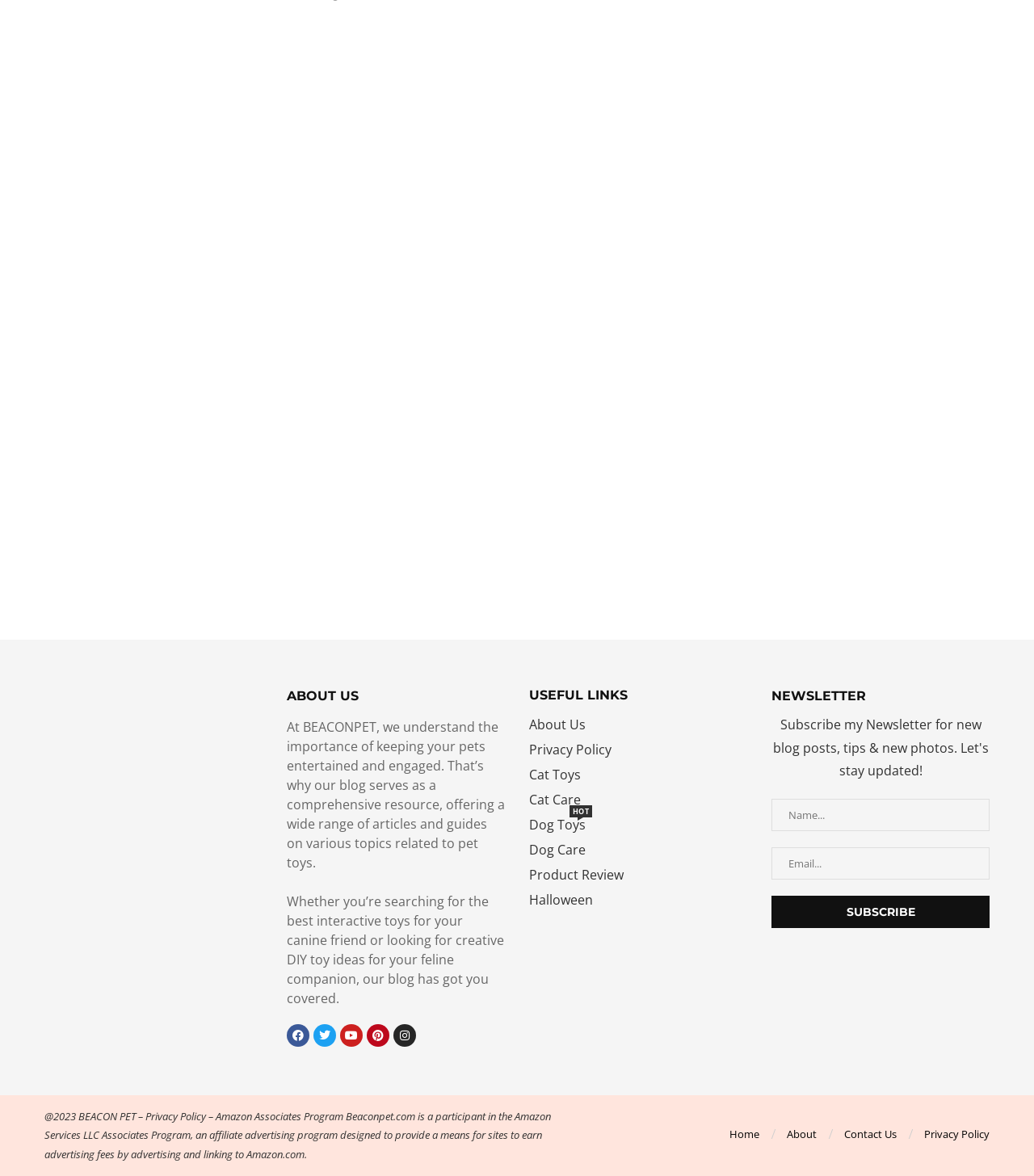Please respond to the question with a concise word or phrase:
What is required to subscribe to the newsletter?

Email